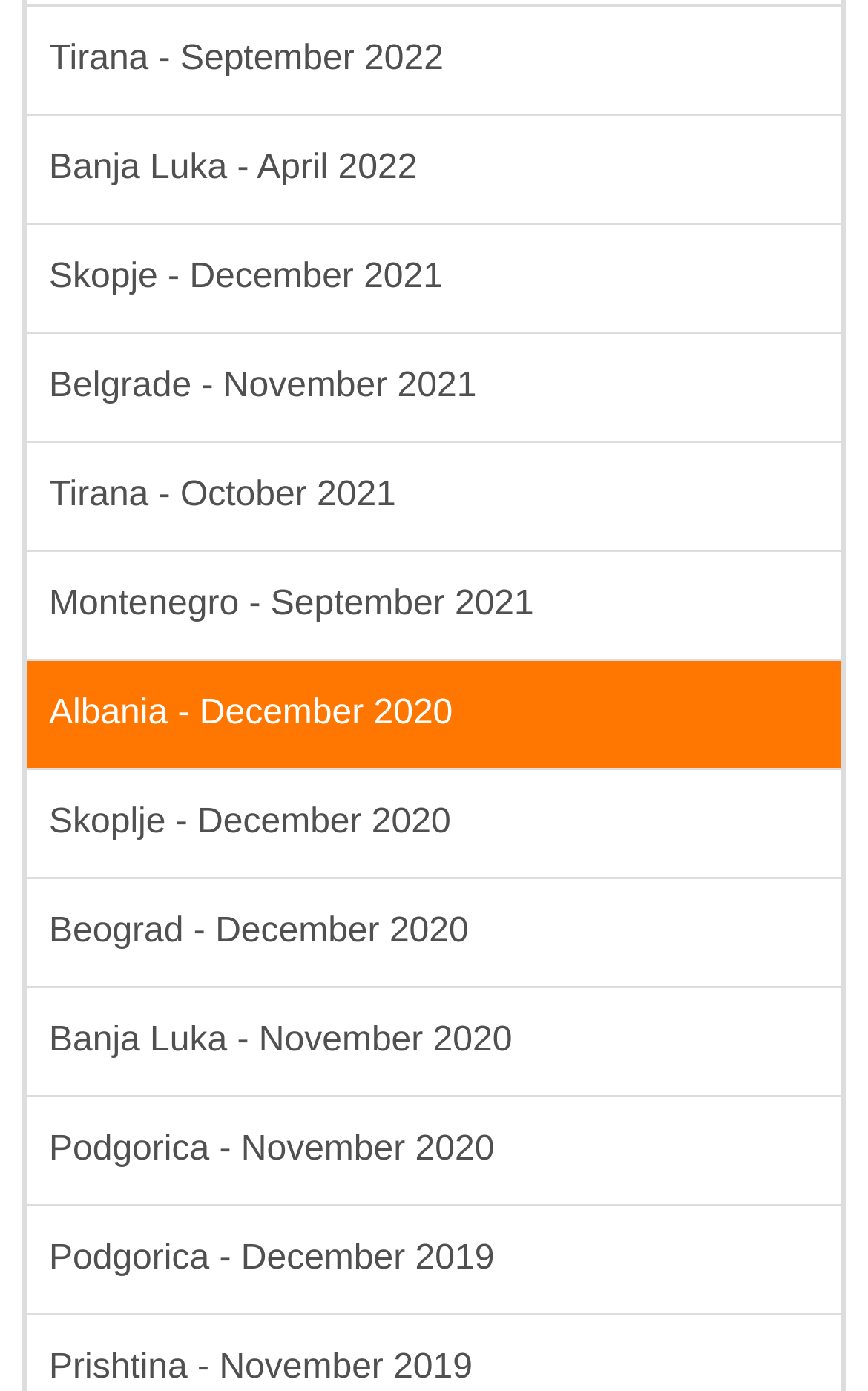Predict the bounding box of the UI element based on the description: "Skoplje - December 2020". The coordinates should be four float numbers between 0 and 1, formatted as [left, top, right, bottom].

[0.031, 0.554, 0.969, 0.632]